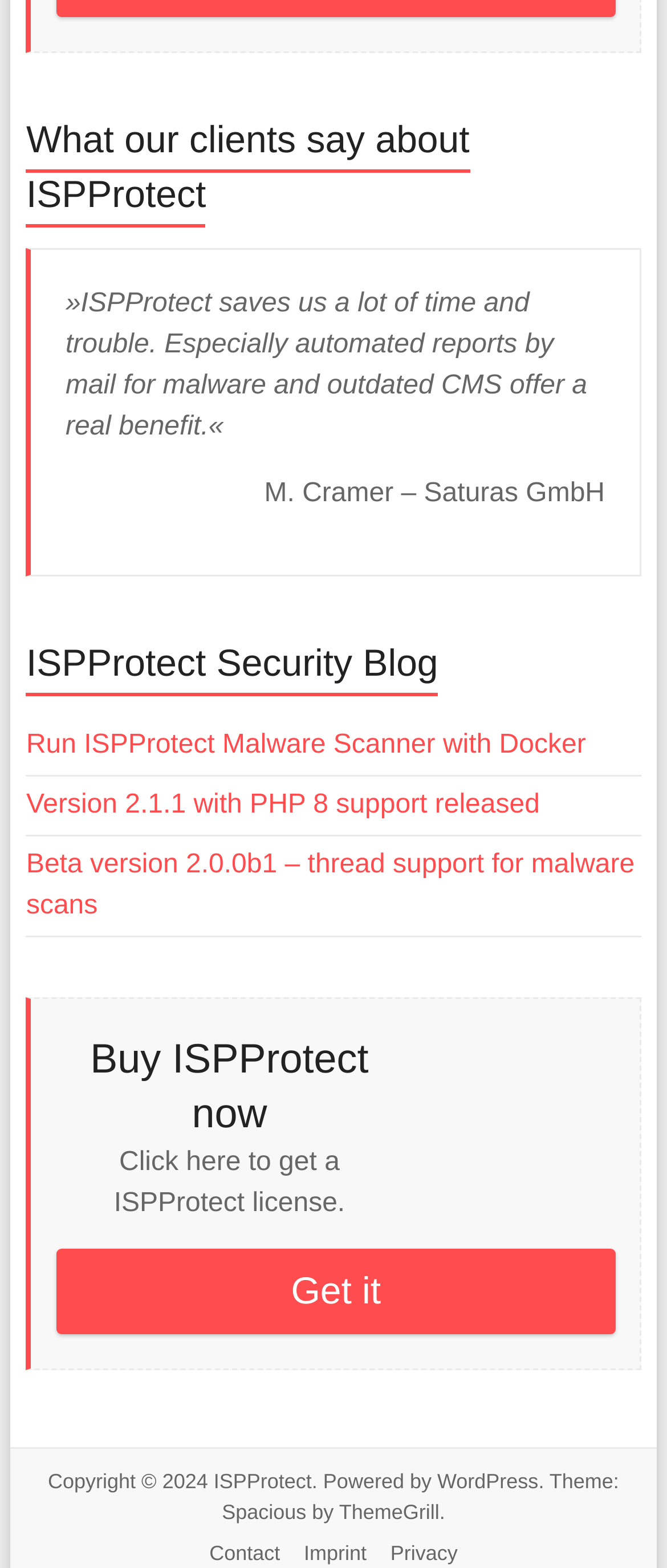Identify the bounding box for the UI element that is described as follows: "Get it".

[0.085, 0.796, 0.923, 0.85]